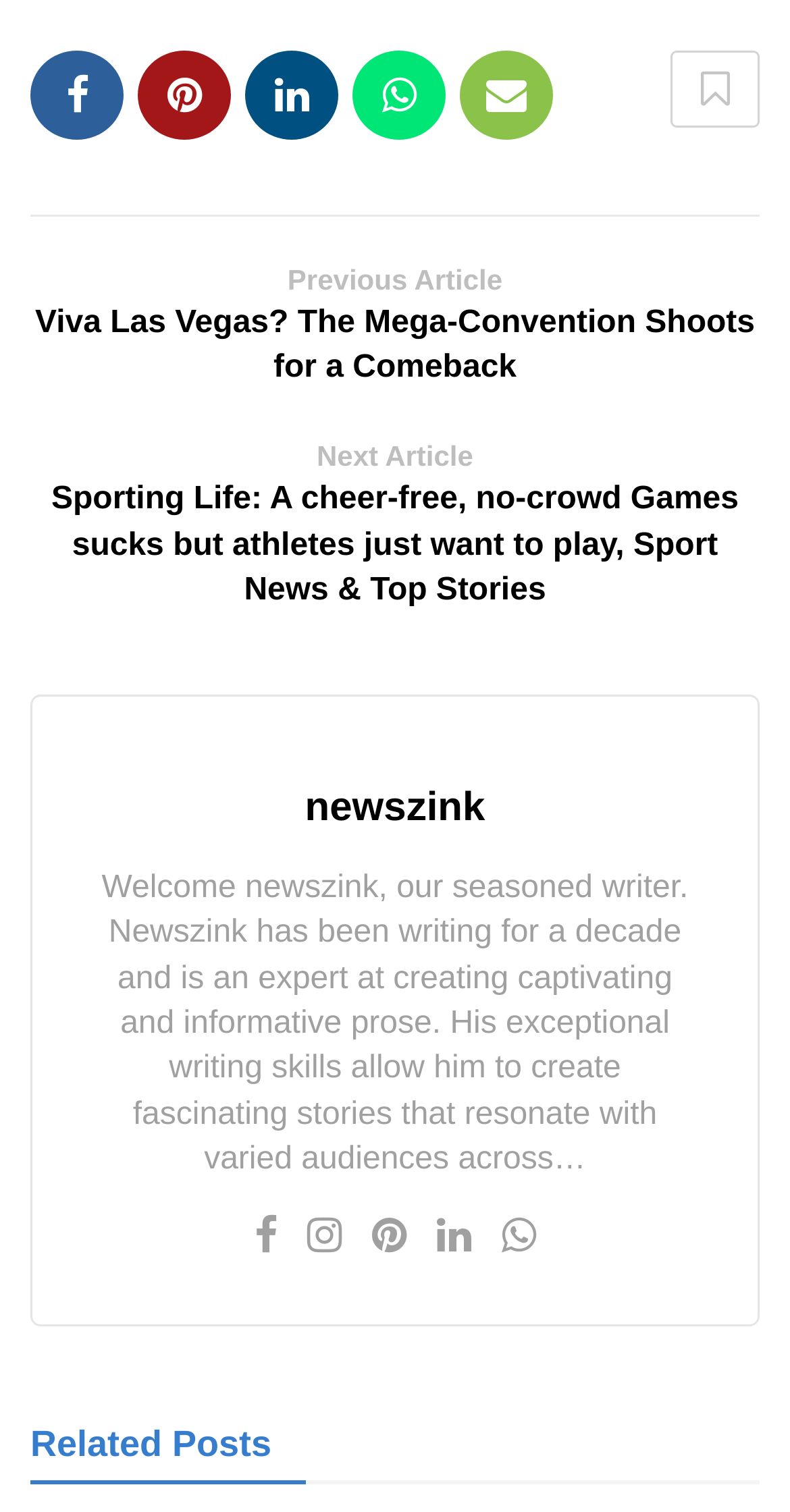Please identify the bounding box coordinates of the element's region that I should click in order to complete the following instruction: "Check out the company". The bounding box coordinates consist of four float numbers between 0 and 1, i.e., [left, top, right, bottom].

None